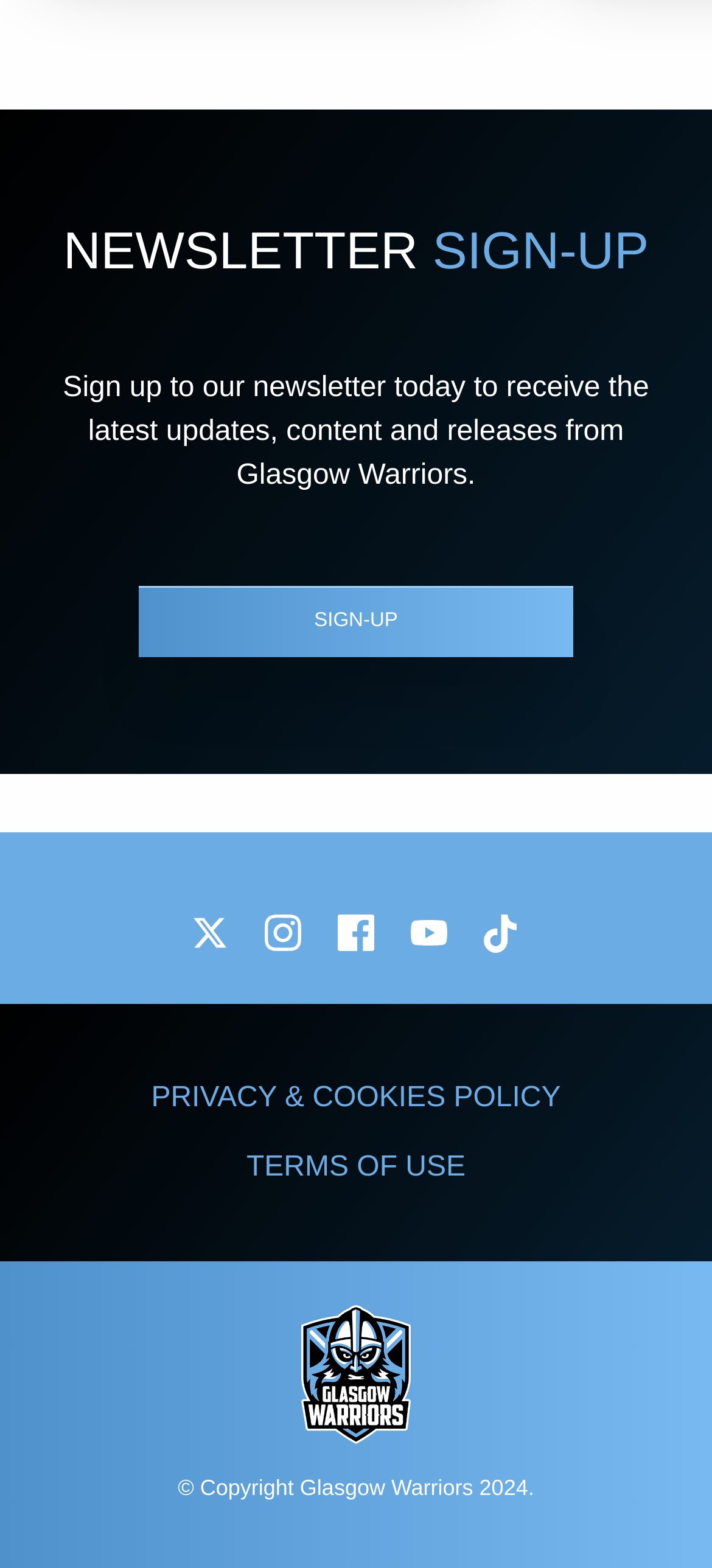What is the purpose of the newsletter sign-up?
Refer to the image and provide a concise answer in one word or phrase.

To receive updates